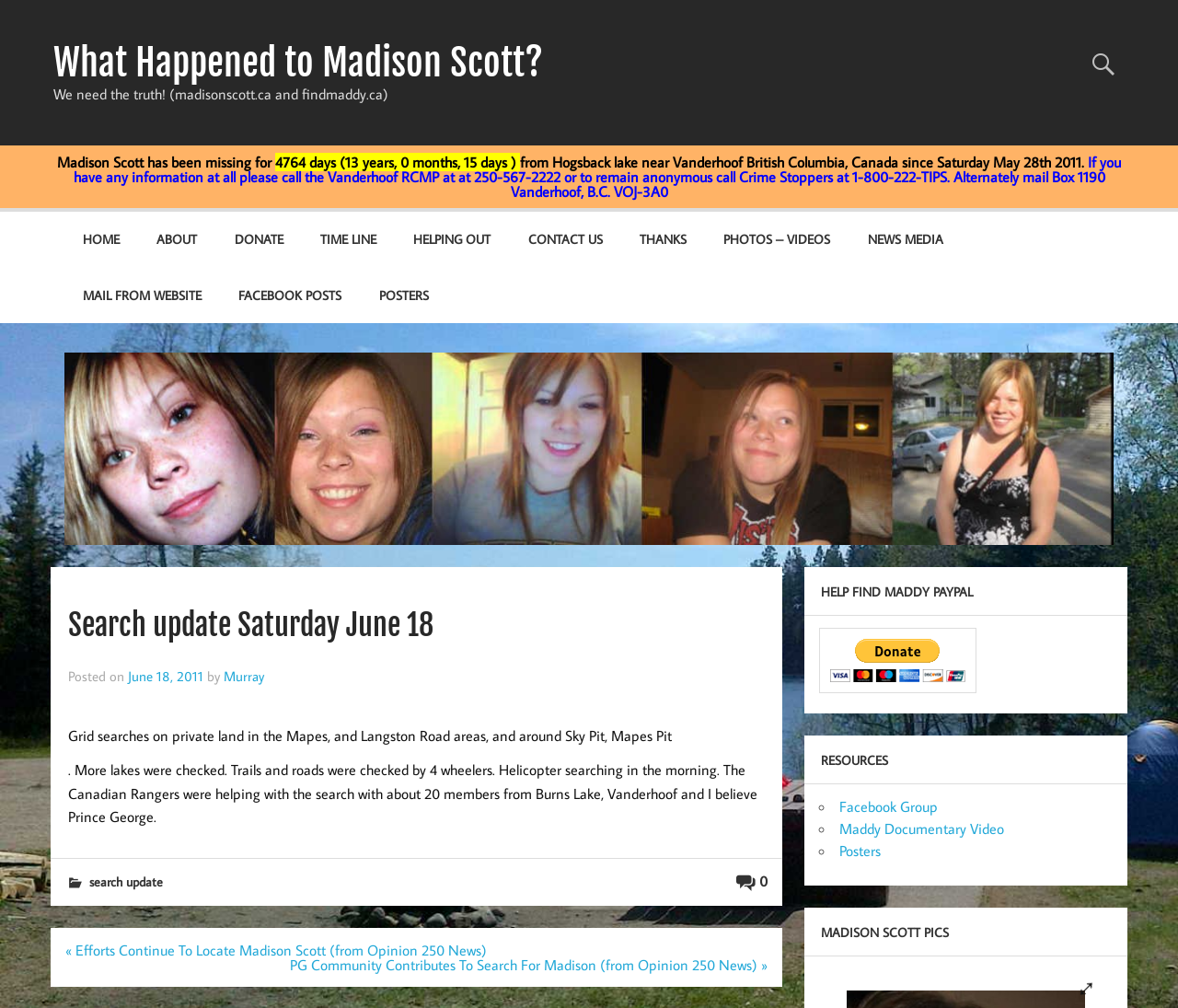Can you give a detailed response to the following question using the information from the image? What is the purpose of the 'HELP FIND MADDY PAYPAL' section?

The 'HELP FIND MADDY PAYPAL' section appears to be a call to action for visitors to donate to the search efforts for Madison Scott. The section includes a PayPal button, which suggests that visitors can use PayPal to make a donation.